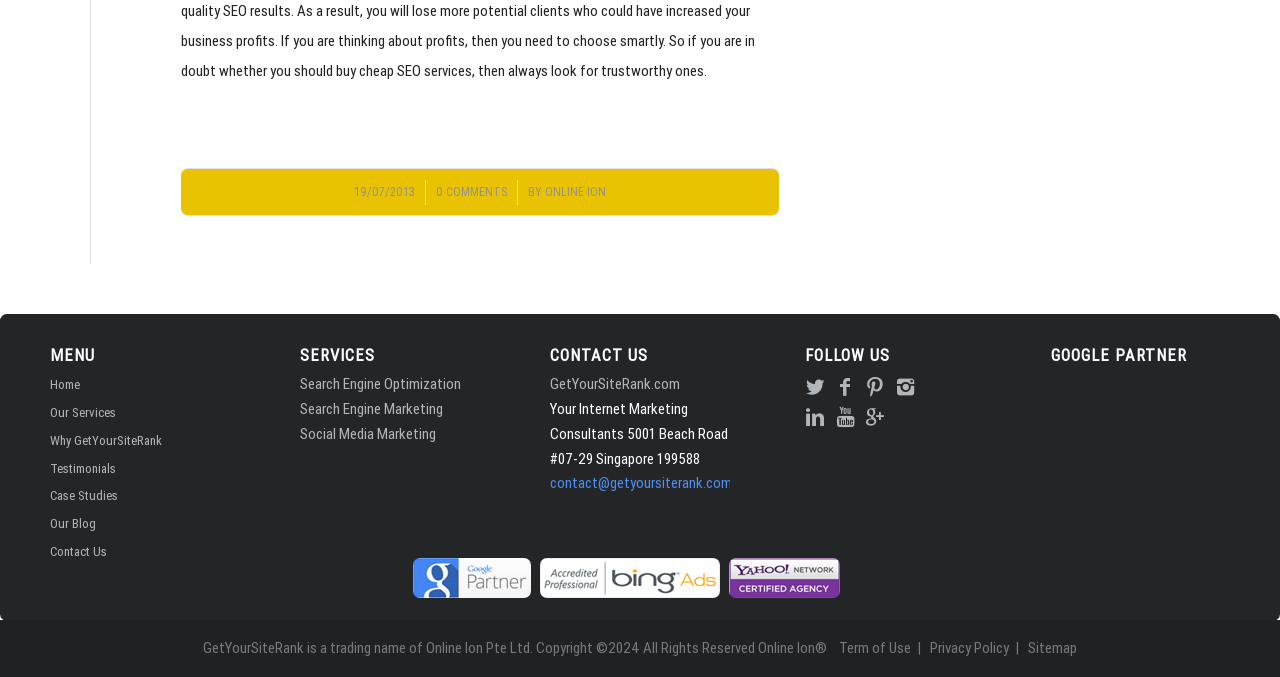Locate the bounding box coordinates of the segment that needs to be clicked to meet this instruction: "View 'Term of Use'".

[0.655, 0.942, 0.712, 0.97]